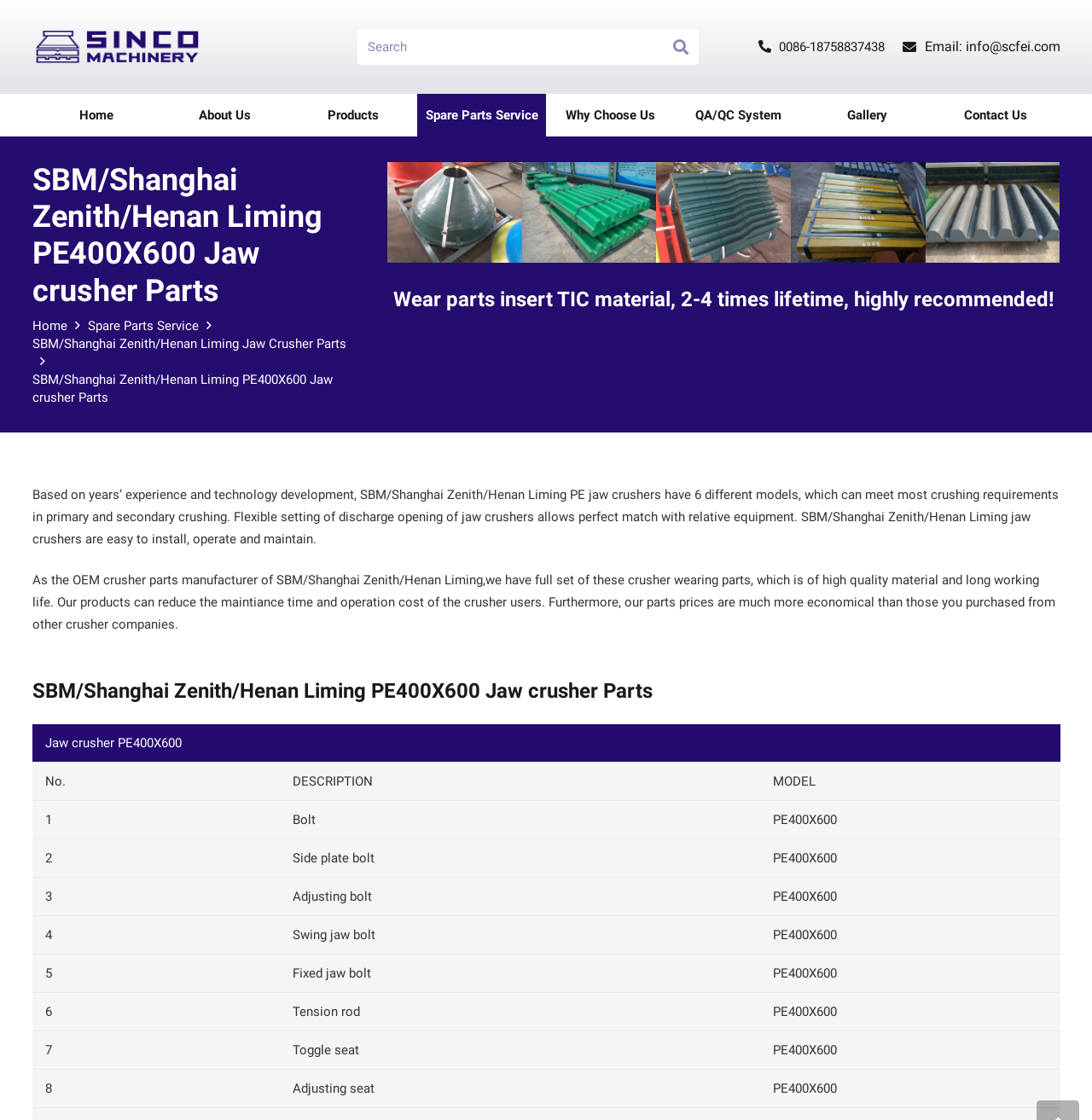Can you find the bounding box coordinates for the element to click on to achieve the instruction: "View SBM/Shanghai Zenith/Henan Liming PE400X600 Jaw crusher Parts"?

[0.029, 0.332, 0.304, 0.362]